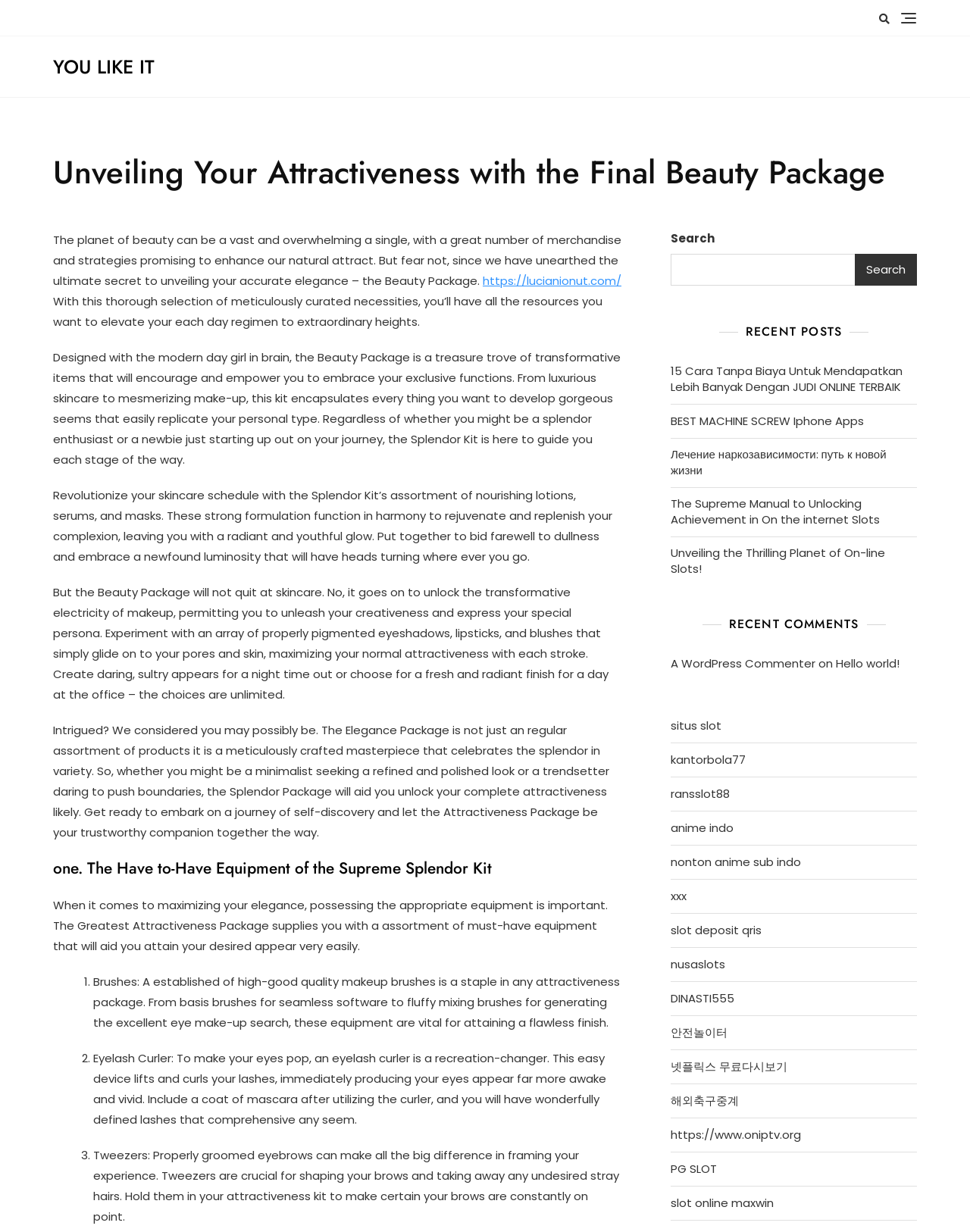Indicate the bounding box coordinates of the element that must be clicked to execute the instruction: "Click the search button". The coordinates should be given as four float numbers between 0 and 1, i.e., [left, top, right, bottom].

[0.881, 0.206, 0.945, 0.232]